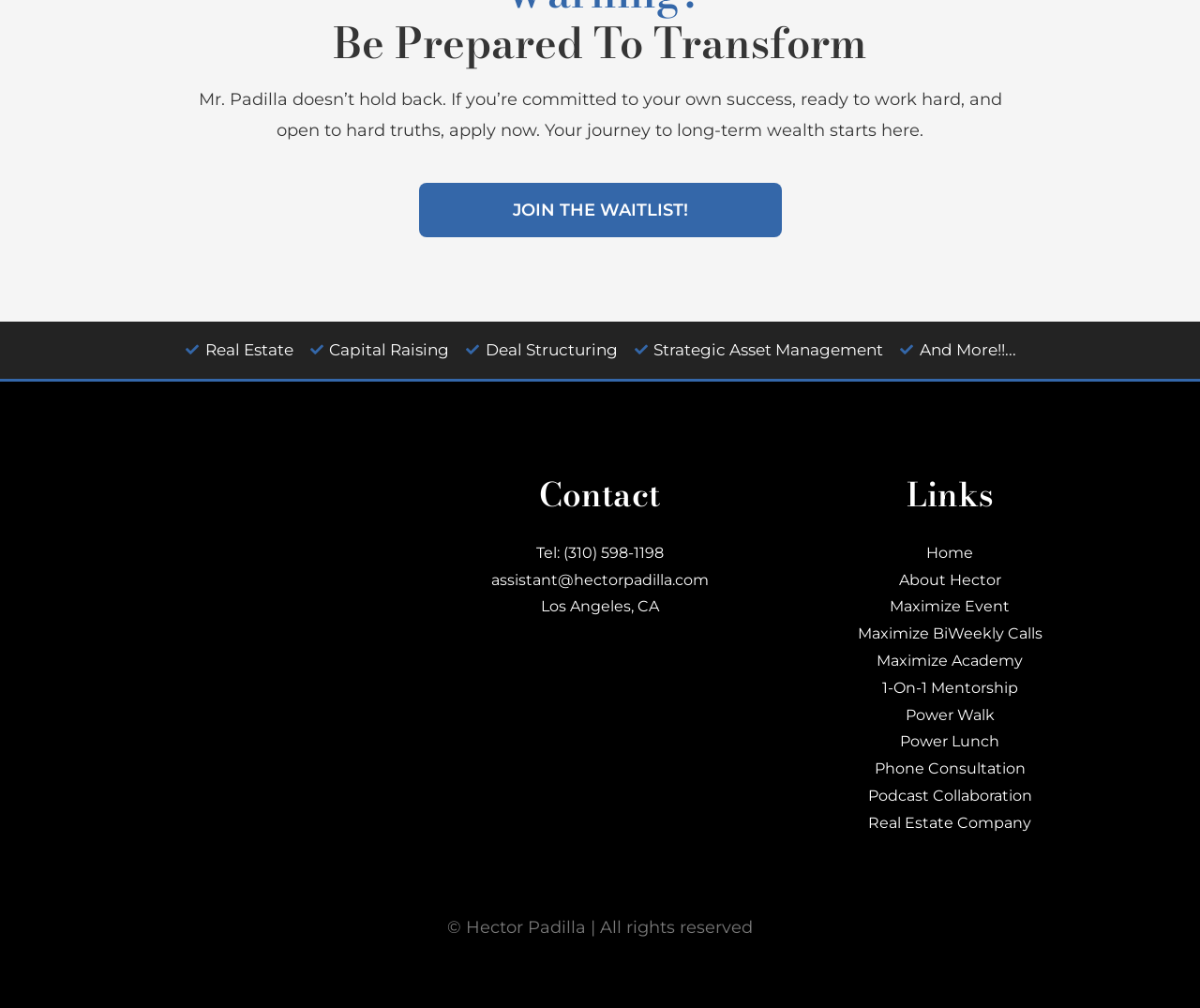Given the element description Power Lunch, predict the bounding box coordinates for the UI element in the webpage screenshot. The format should be (top-left x, top-left y, bottom-right x, bottom-right y), and the values should be between 0 and 1.

[0.654, 0.723, 0.93, 0.75]